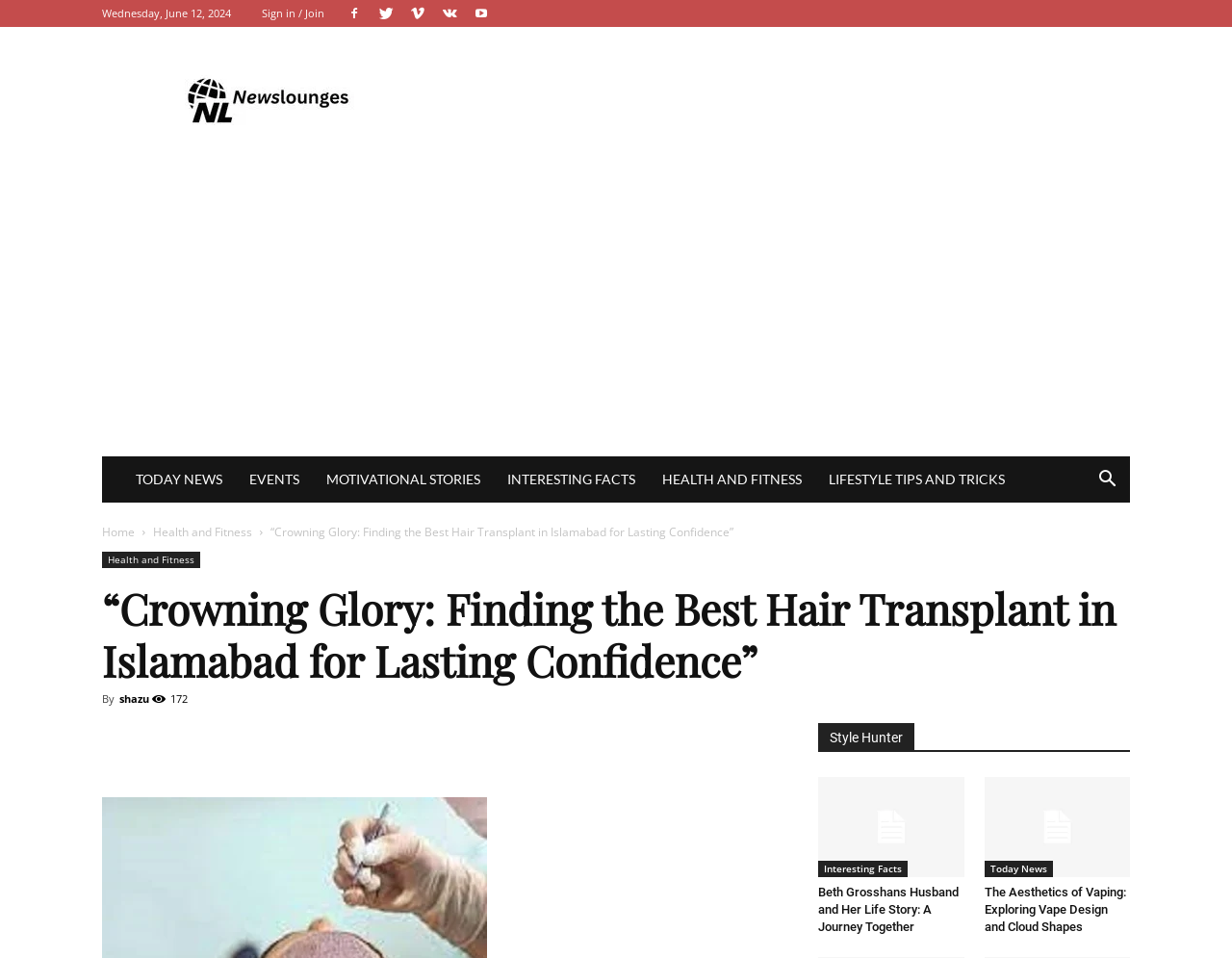Locate the bounding box of the UI element based on this description: "Health and Fitness". Provide four float numbers between 0 and 1 as [left, top, right, bottom].

[0.124, 0.547, 0.205, 0.564]